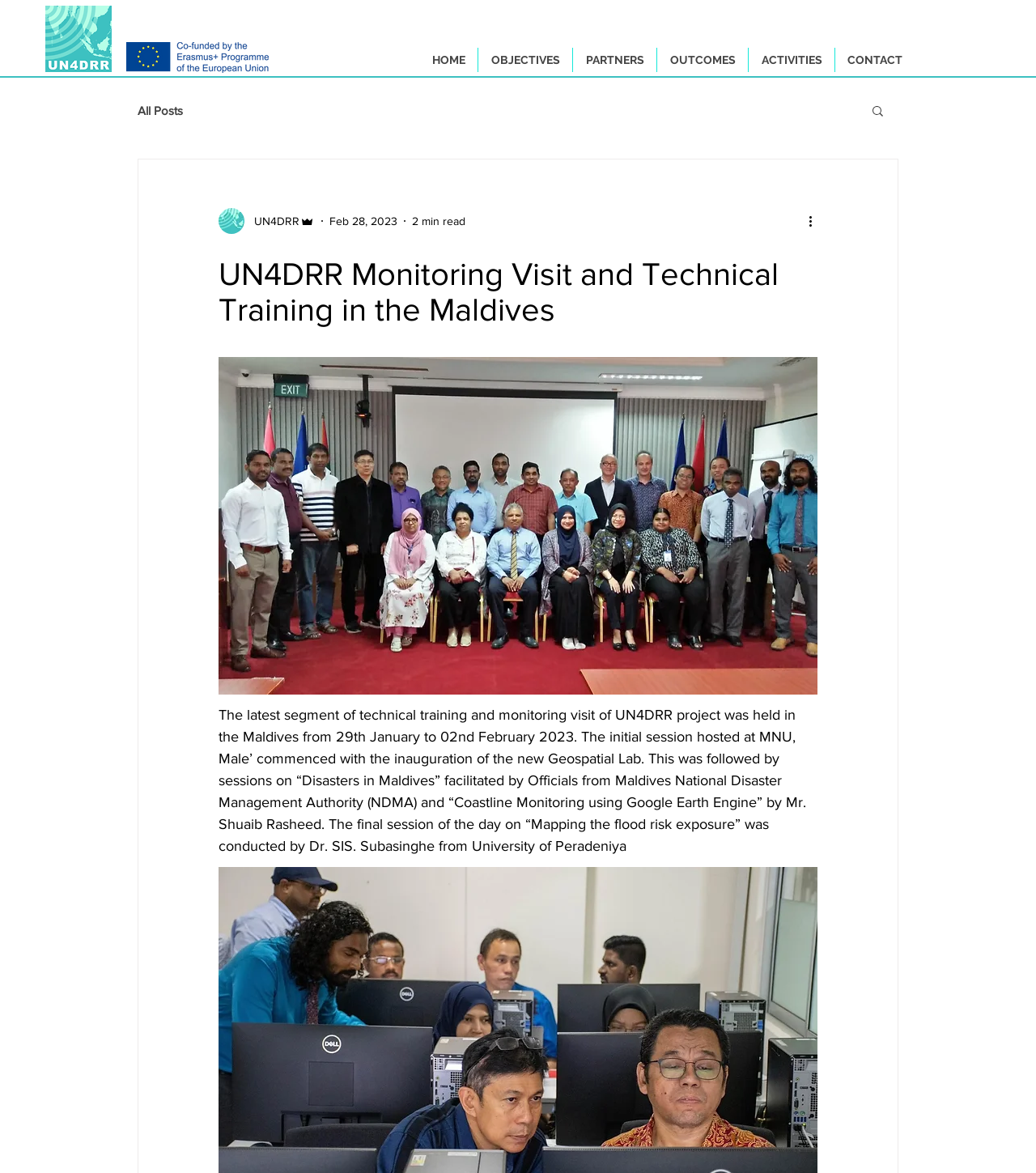Could you indicate the bounding box coordinates of the region to click in order to complete this instruction: "View more actions".

[0.778, 0.18, 0.797, 0.197]